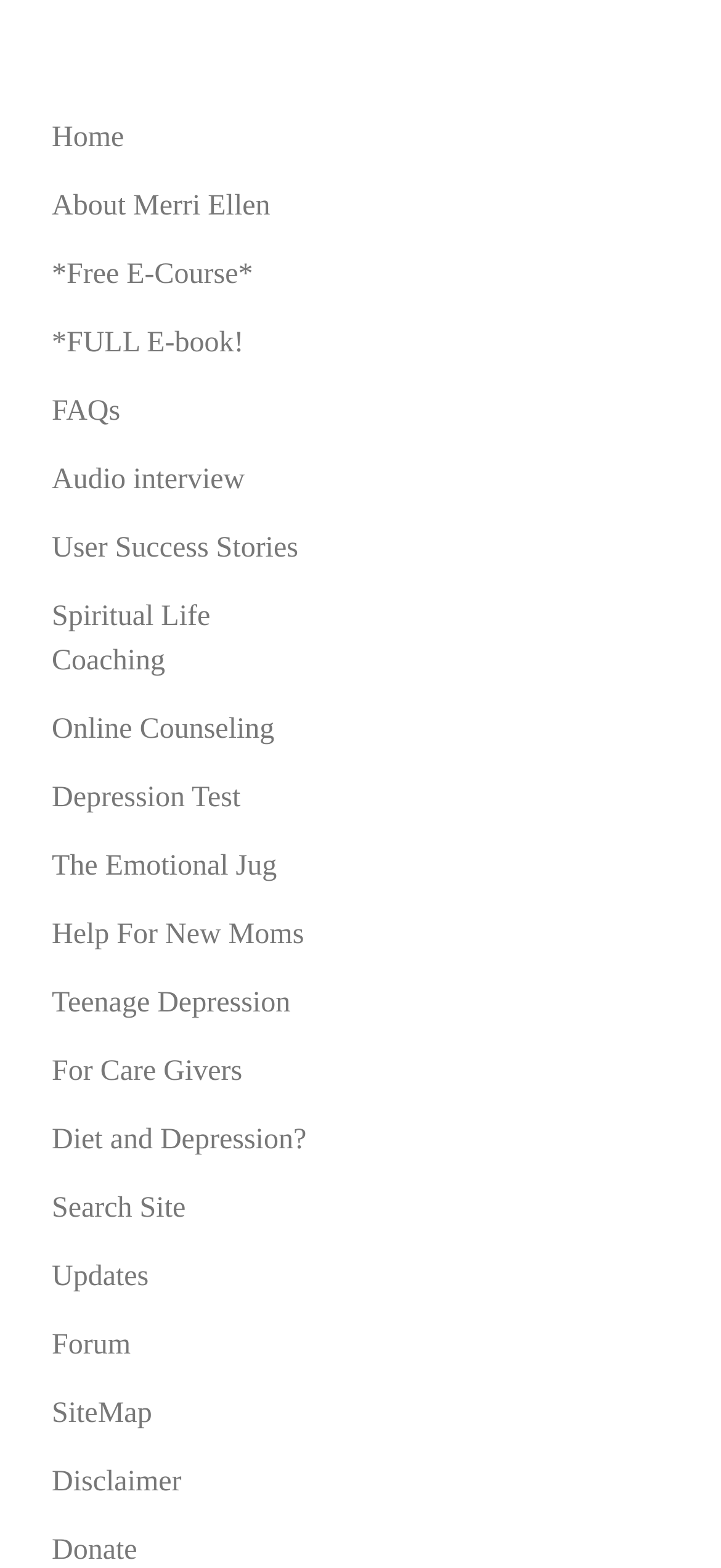Please provide the bounding box coordinates for the element that needs to be clicked to perform the instruction: "Visit CAYR COMMUNITY CONNECTIONS". The coordinates must consist of four float numbers between 0 and 1, formatted as [left, top, right, bottom].

None